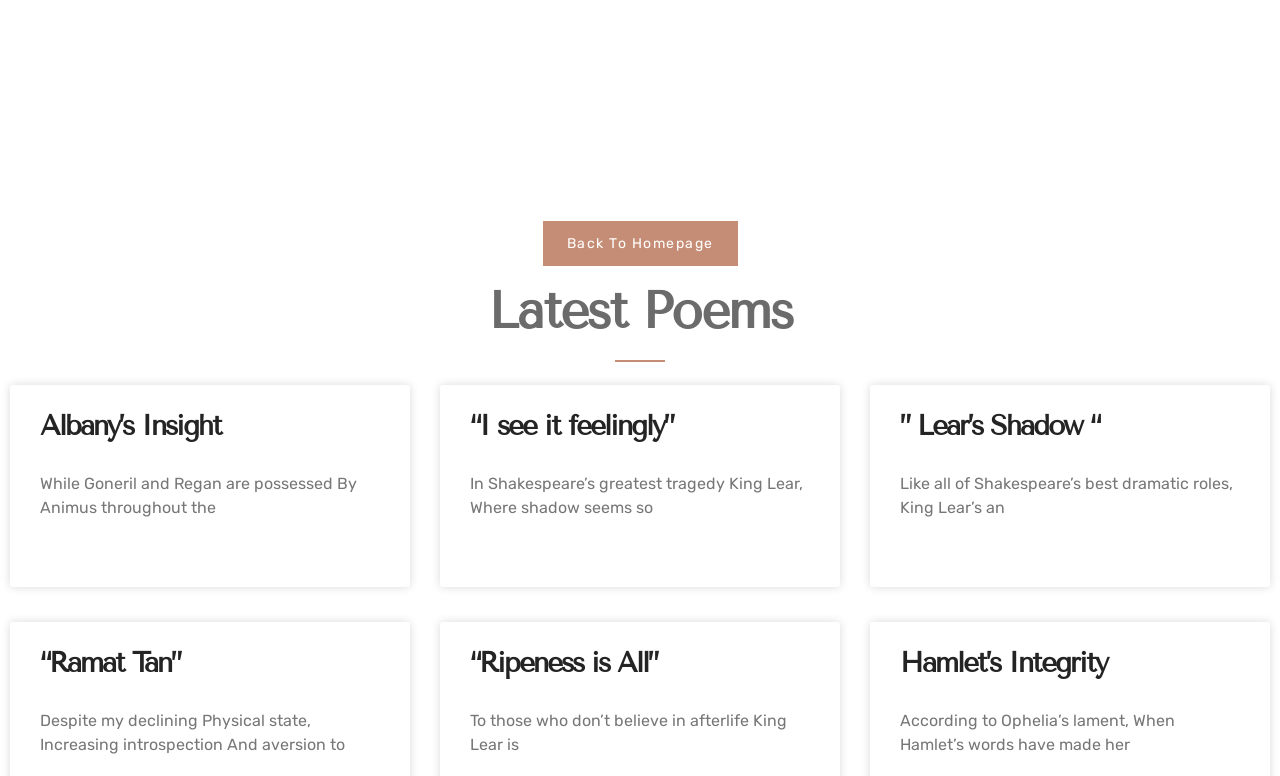Can you identify the bounding box coordinates of the clickable region needed to carry out this instruction: 'read more about Albany's Insight'? The coordinates should be four float numbers within the range of 0 to 1, stated as [left, top, right, bottom].

[0.031, 0.707, 0.108, 0.73]